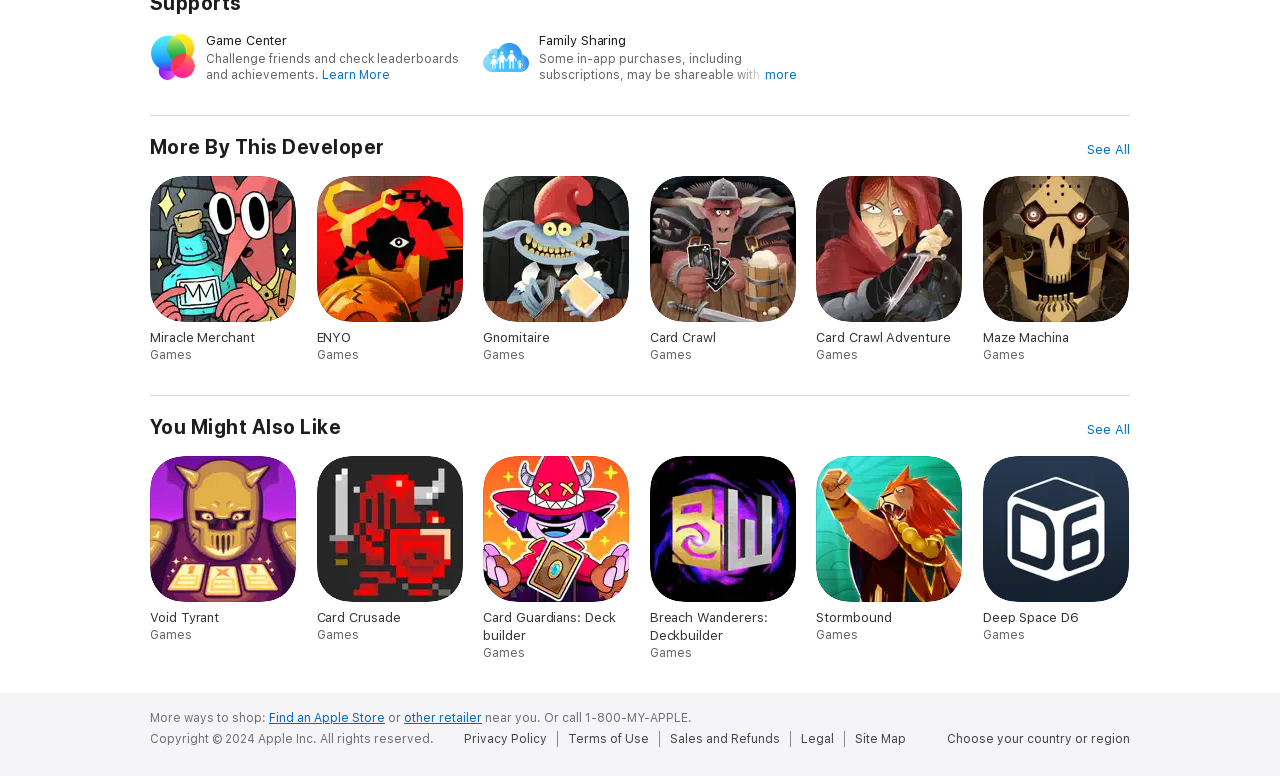Using floating point numbers between 0 and 1, provide the bounding box coordinates in the format (top-left x, top-left y, bottom-right x, bottom-right y). Locate the UI element described here: Legal

[0.626, 0.941, 0.659, 0.962]